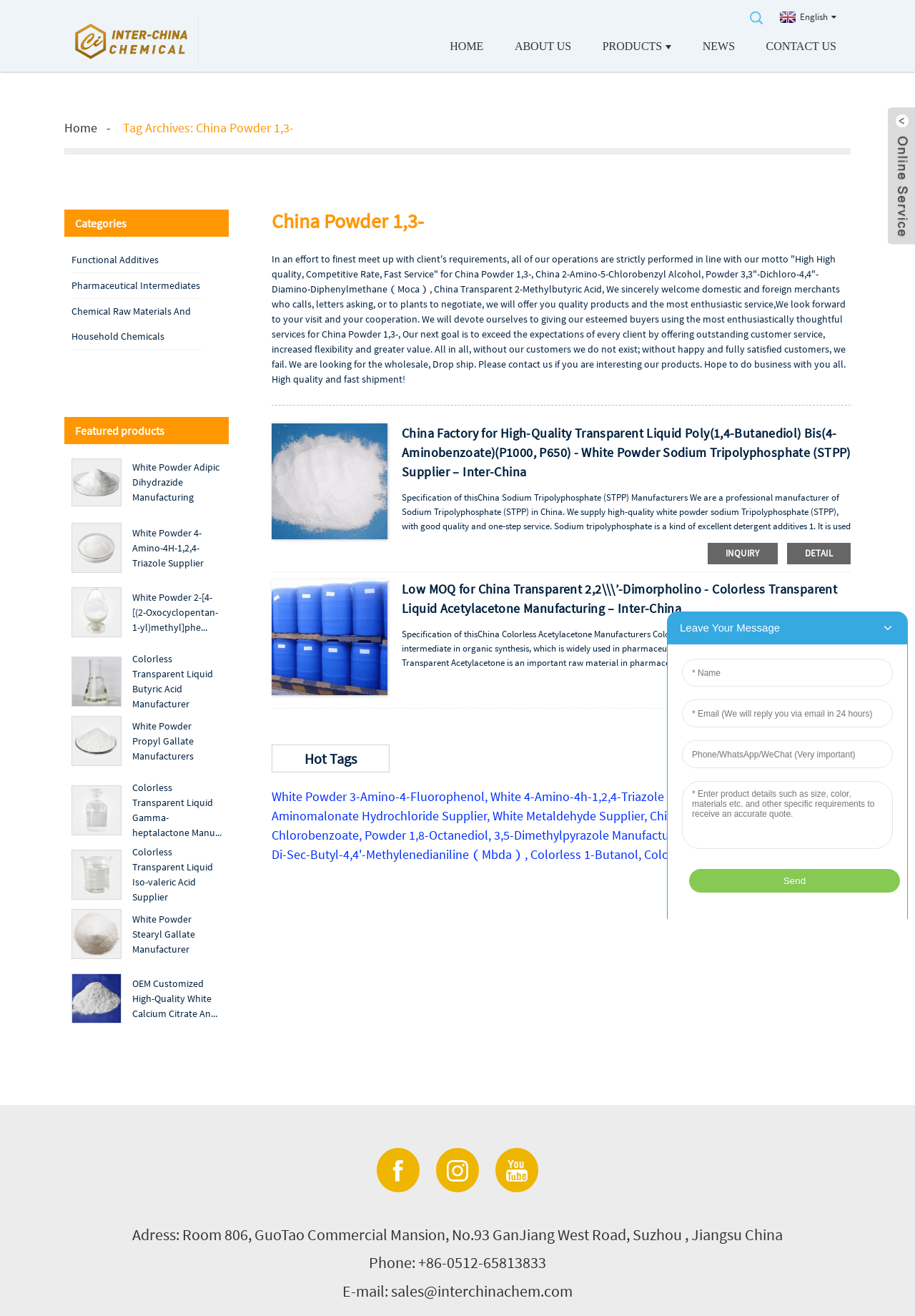What is the purpose of the 'CONTACT US' link?
Based on the image, respond with a single word or phrase.

To contact the company